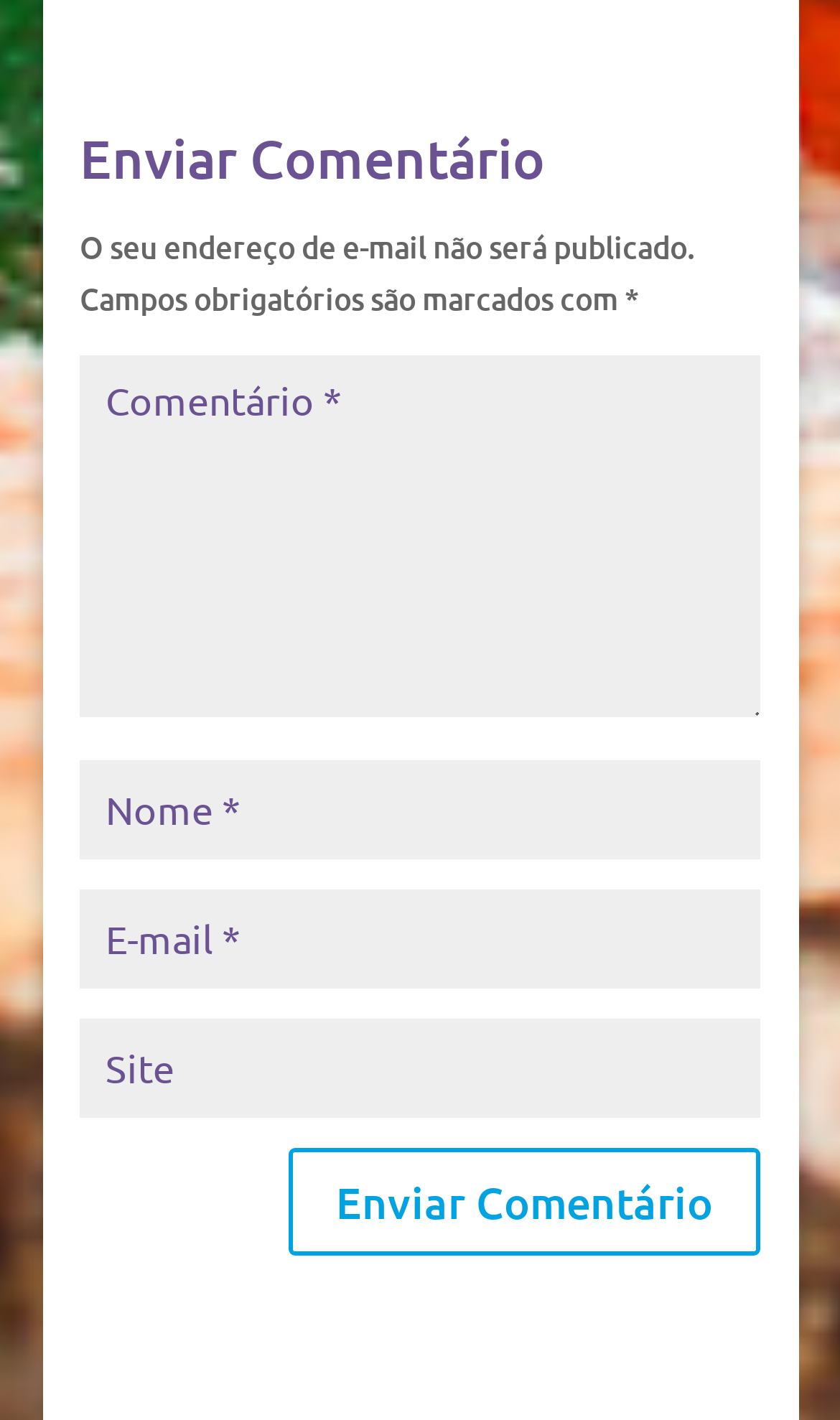Provide your answer in one word or a succinct phrase for the question: 
What is the text above the first textbox?

O seu endereço de e-mail não será publicado.